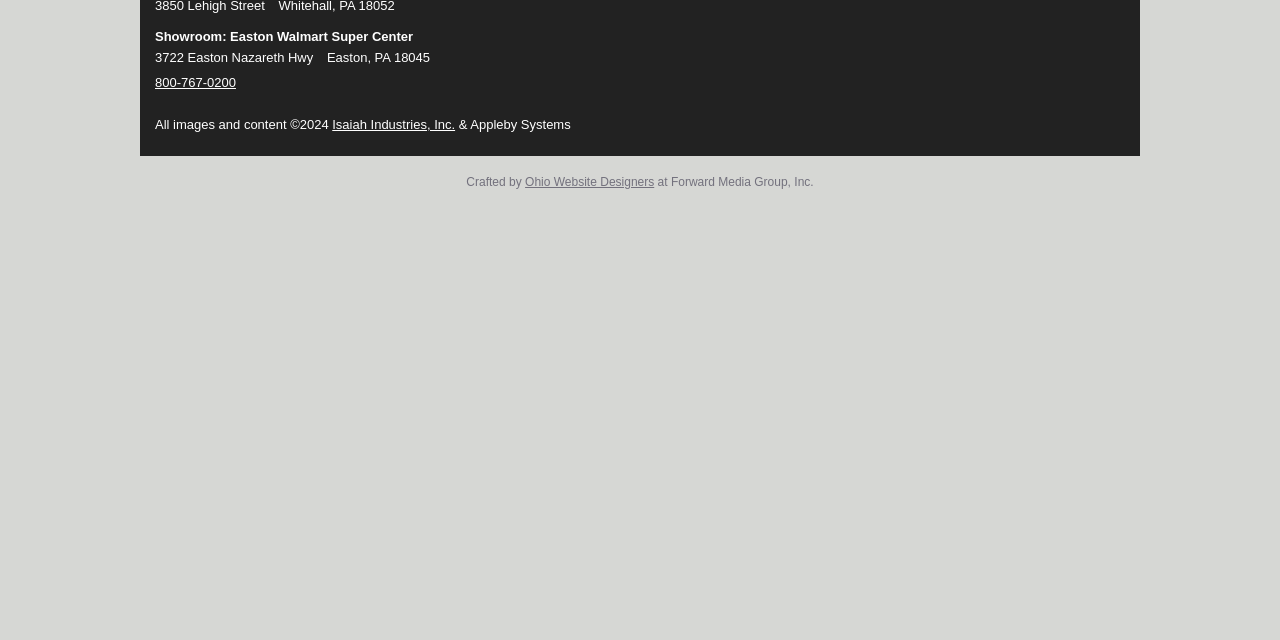Predict the bounding box coordinates for the UI element described as: "800­-767­-0200". The coordinates should be four float numbers between 0 and 1, presented as [left, top, right, bottom].

[0.121, 0.118, 0.184, 0.141]